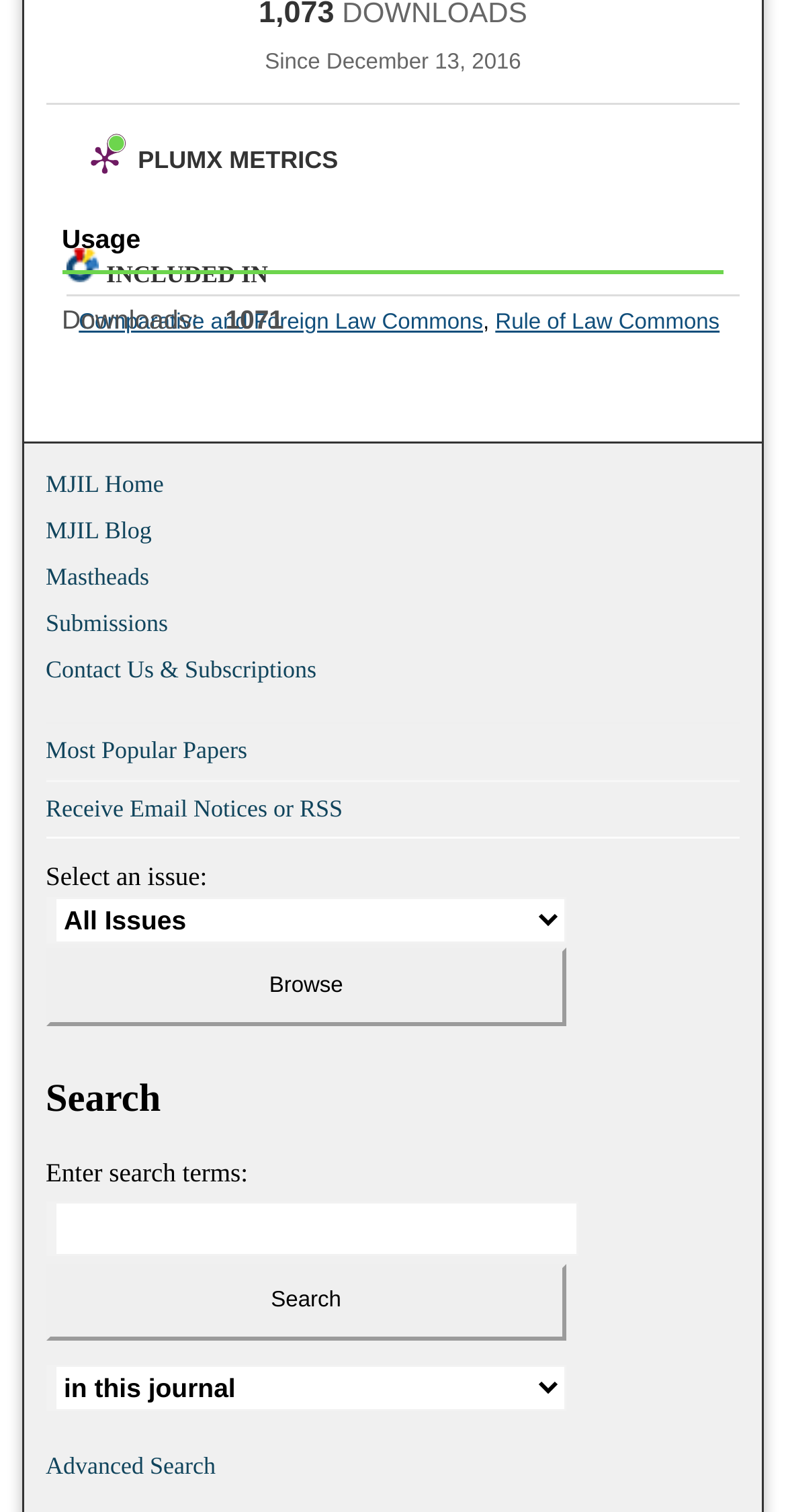Provide a one-word or brief phrase answer to the question:
What is the purpose of the 'Browse' button?

To browse issues